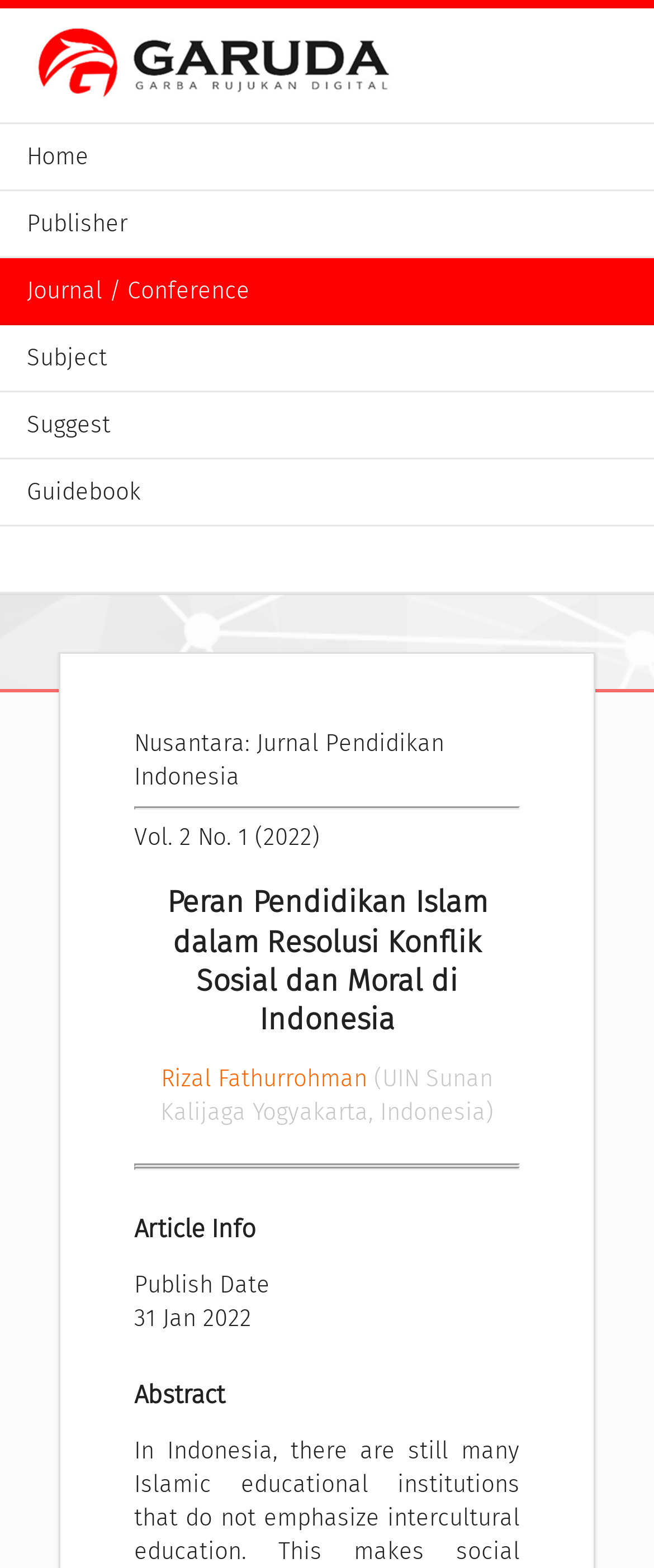Please identify the coordinates of the bounding box that should be clicked to fulfill this instruction: "view publisher".

[0.0, 0.122, 1.0, 0.165]